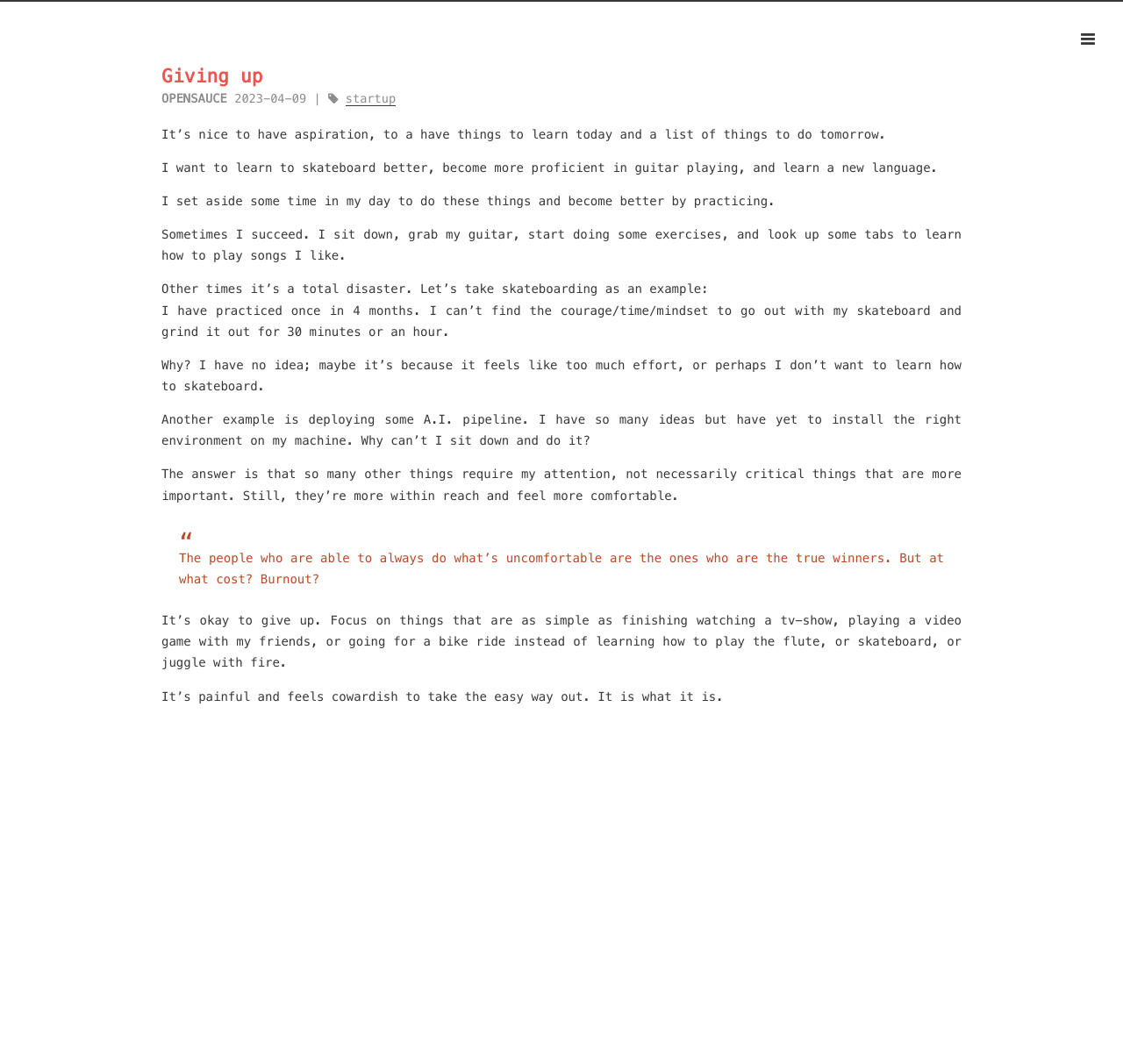Using the details in the image, give a detailed response to the question below:
What is the author's current progress in skateboarding?

The author mentions that they have practiced skateboarding only once in the past four months, which indicates that they have not made much progress in this area. This can be inferred from the sentence 'I have practiced once in 4 months. I can’t find the courage/time/mindset to go out with my skateboard and grind it out for 30 minutes or an hour.'